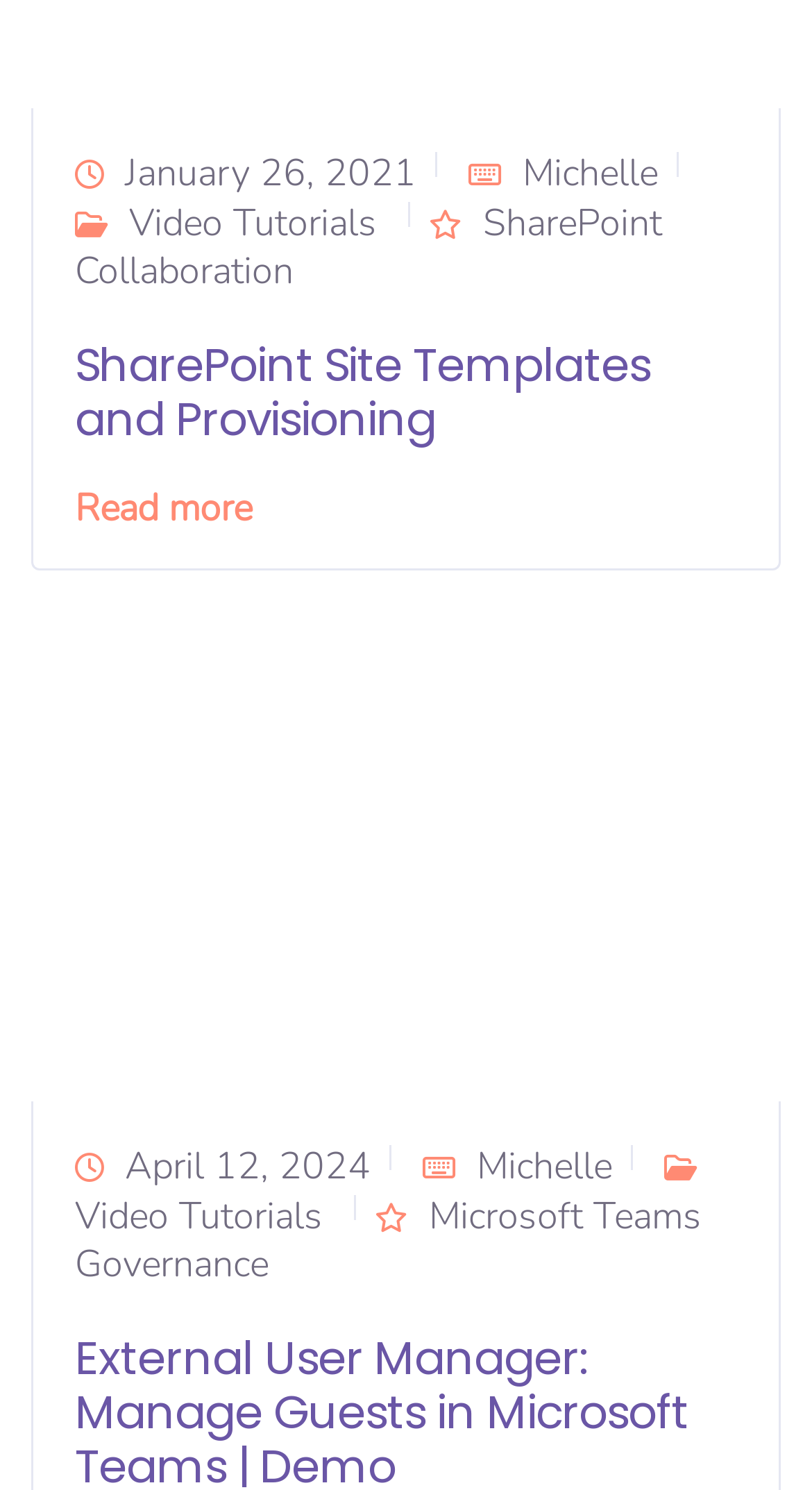Pinpoint the bounding box coordinates of the clickable element to carry out the following instruction: "Click on Michelle's profile."

[0.587, 0.766, 0.754, 0.8]